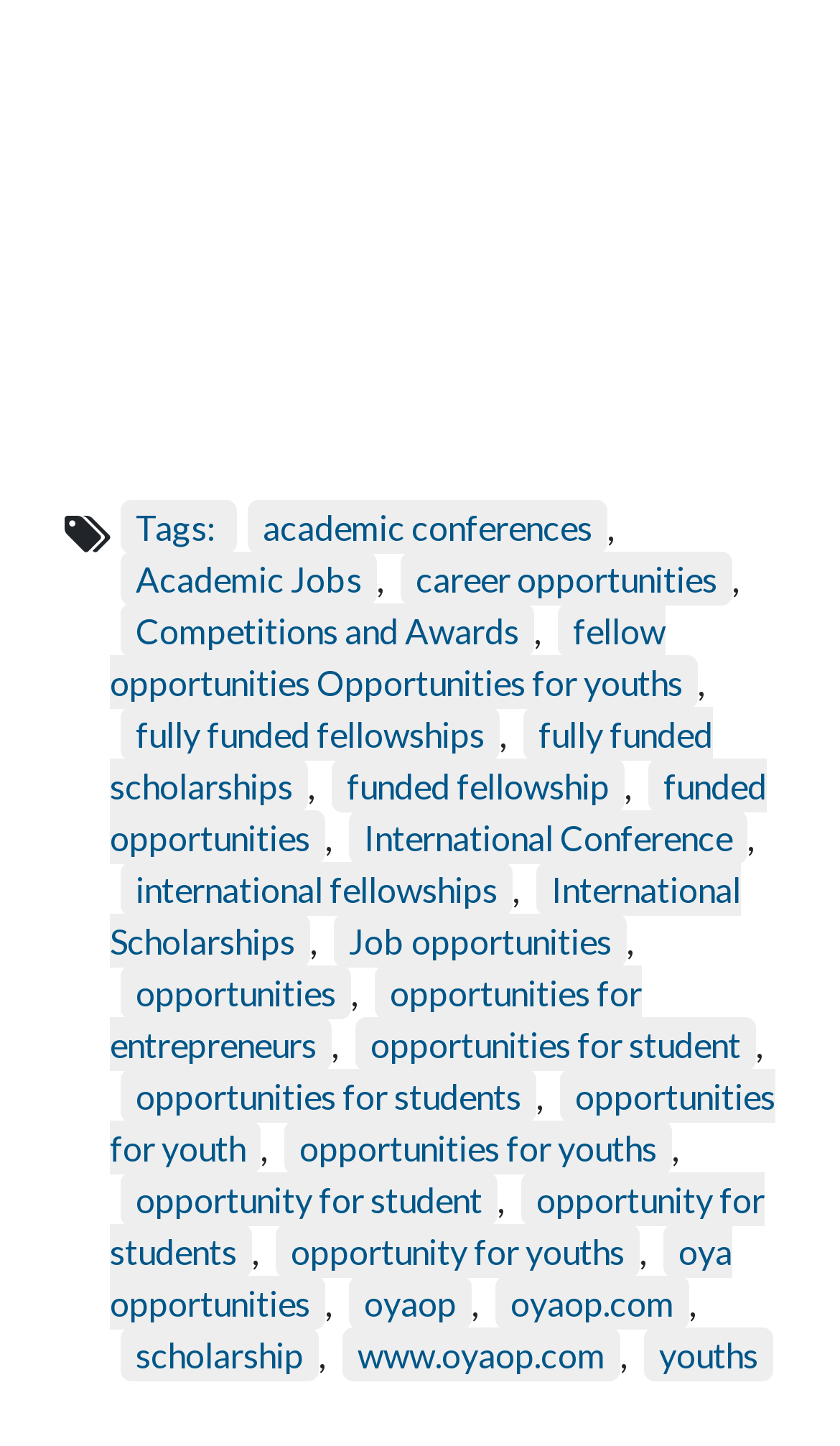Please specify the bounding box coordinates of the area that should be clicked to accomplish the following instruction: "Check opportunities for students". The coordinates should consist of four float numbers between 0 and 1, i.e., [left, top, right, bottom].

[0.423, 0.703, 0.9, 0.741]